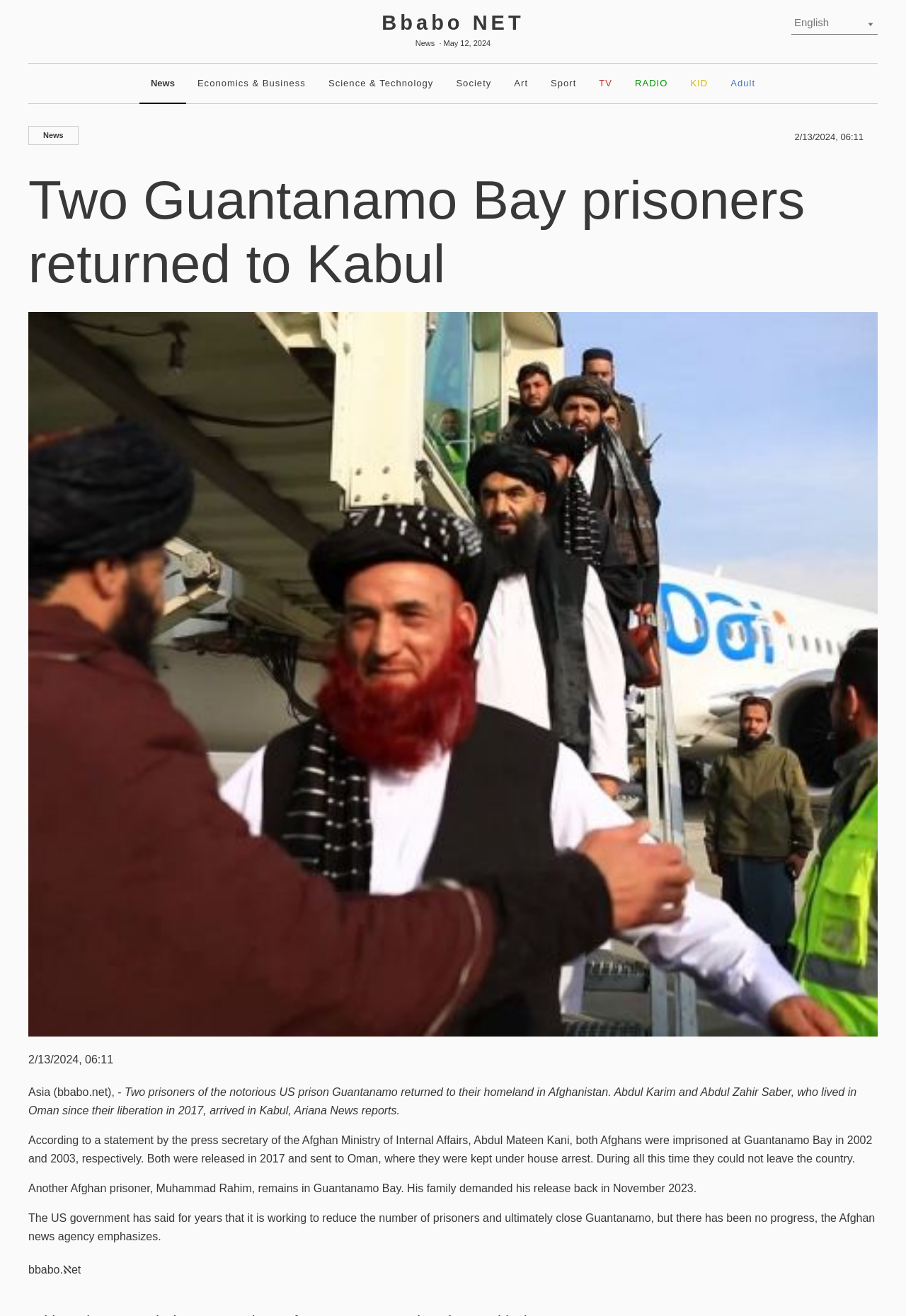Please provide the bounding box coordinates for the element that needs to be clicked to perform the instruction: "Visit Dominica CBI home". The coordinates must consist of four float numbers between 0 and 1, formatted as [left, top, right, bottom].

None